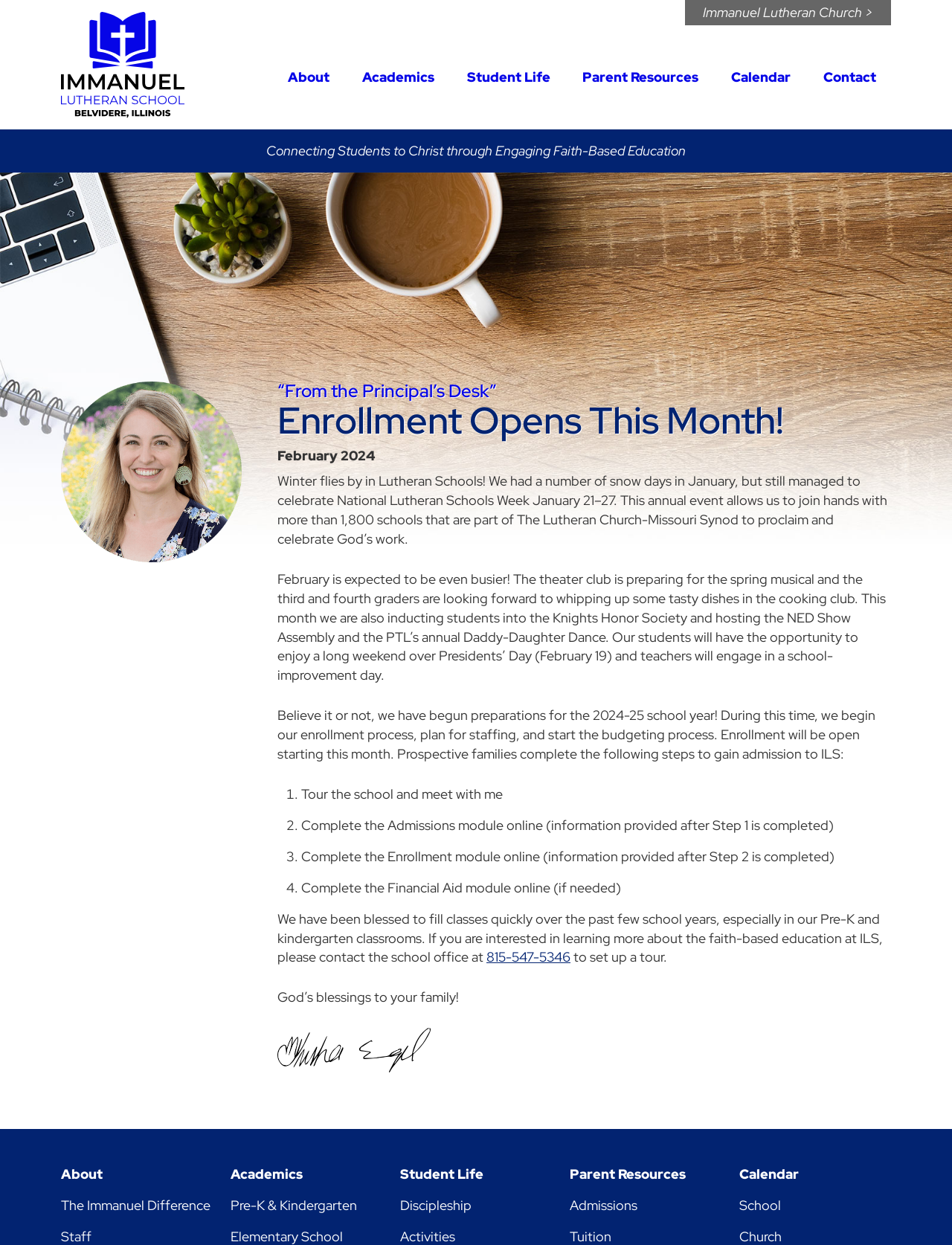Determine the bounding box coordinates of the section to be clicked to follow the instruction: "Click the 'Immanuel Lutheran School' link". The coordinates should be given as four float numbers between 0 and 1, formatted as [left, top, right, bottom].

[0.064, 0.044, 0.194, 0.057]